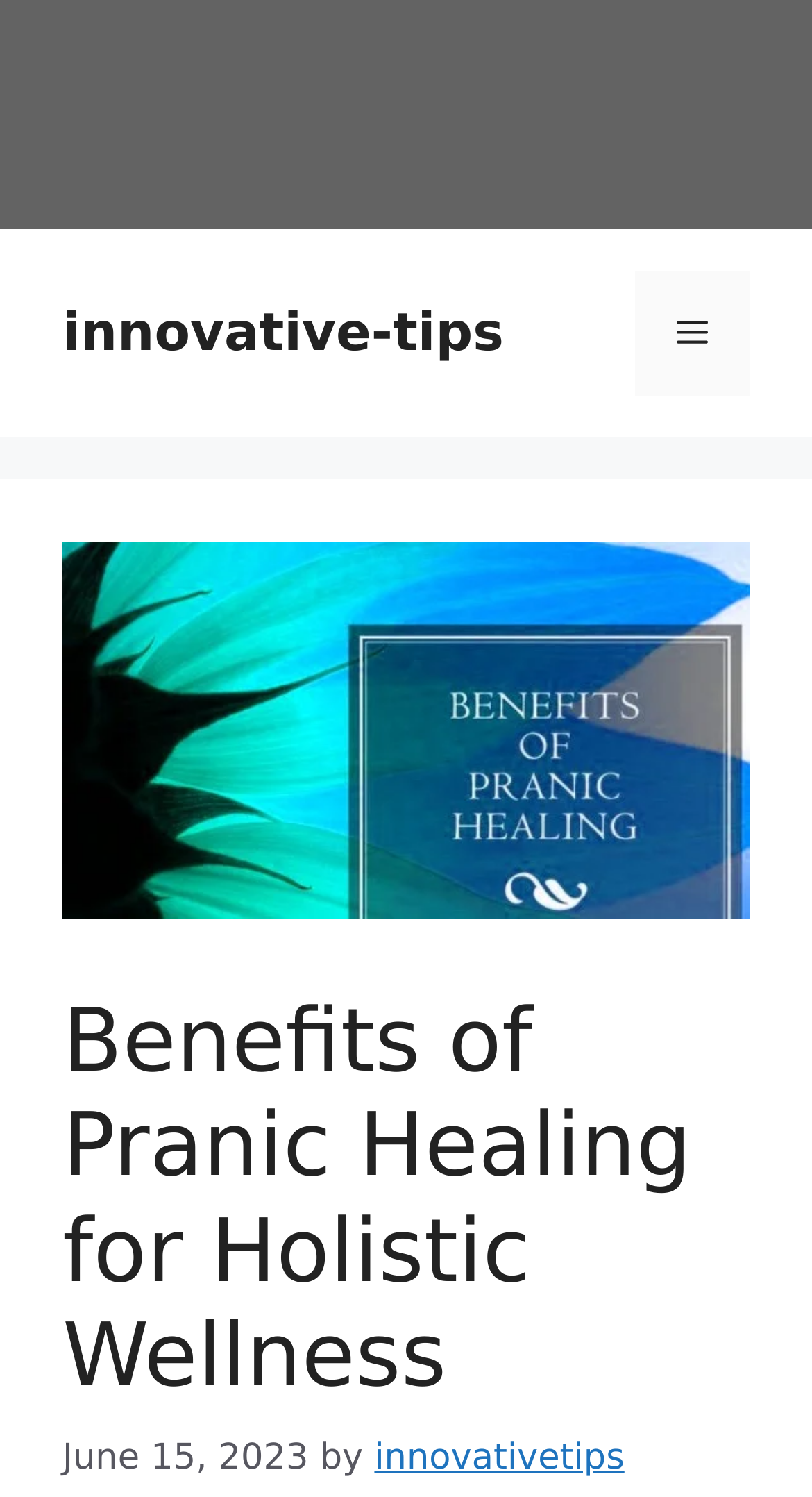What is the type of the image on the webpage?
Look at the image and respond with a one-word or short-phrase answer.

Pranic healing